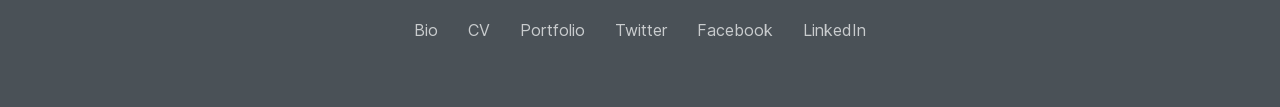Given the element description "LinkedIn", identify the bounding box of the corresponding UI element.

[0.627, 0.183, 0.677, 0.37]